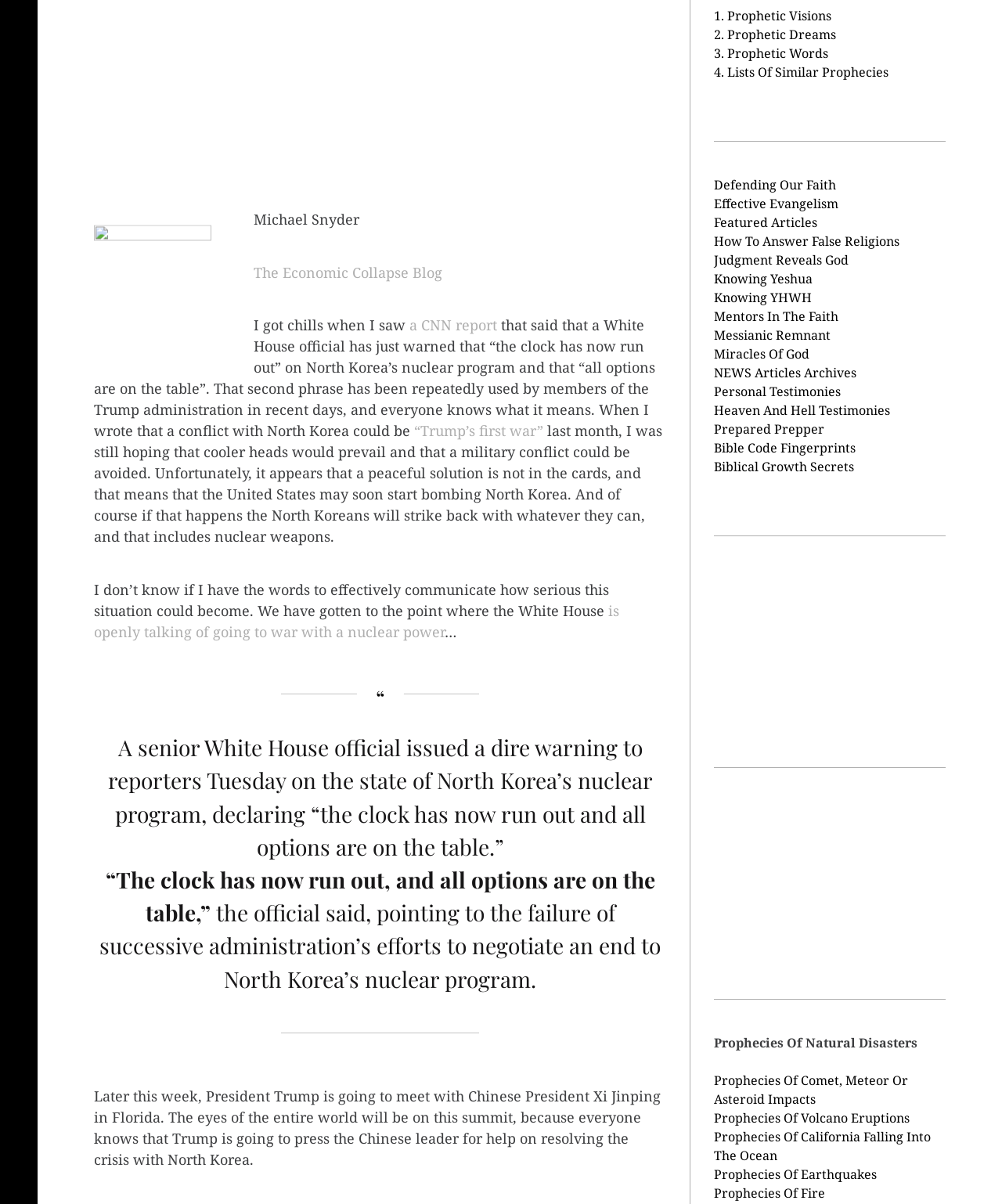Is the webpage discussing a meeting between two leaders?
Provide a fully detailed and comprehensive answer to the question.

The webpage mentions a meeting between President Trump and Chinese President Xi Jinping in Florida, indicating that the webpage is discussing a meeting between two leaders.